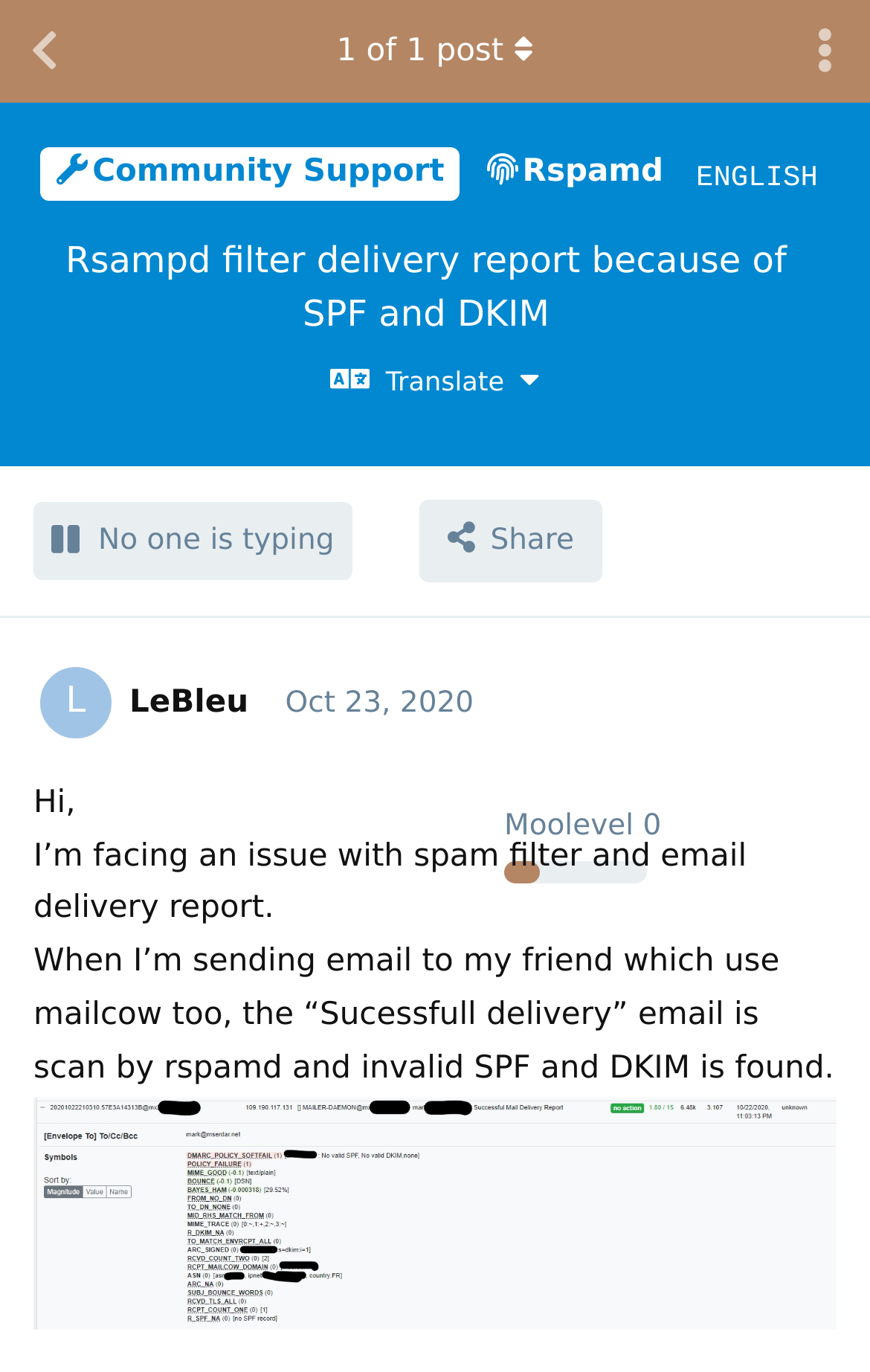Reply to the question with a brief word or phrase: What is the current status of the discussion?

No one is typing